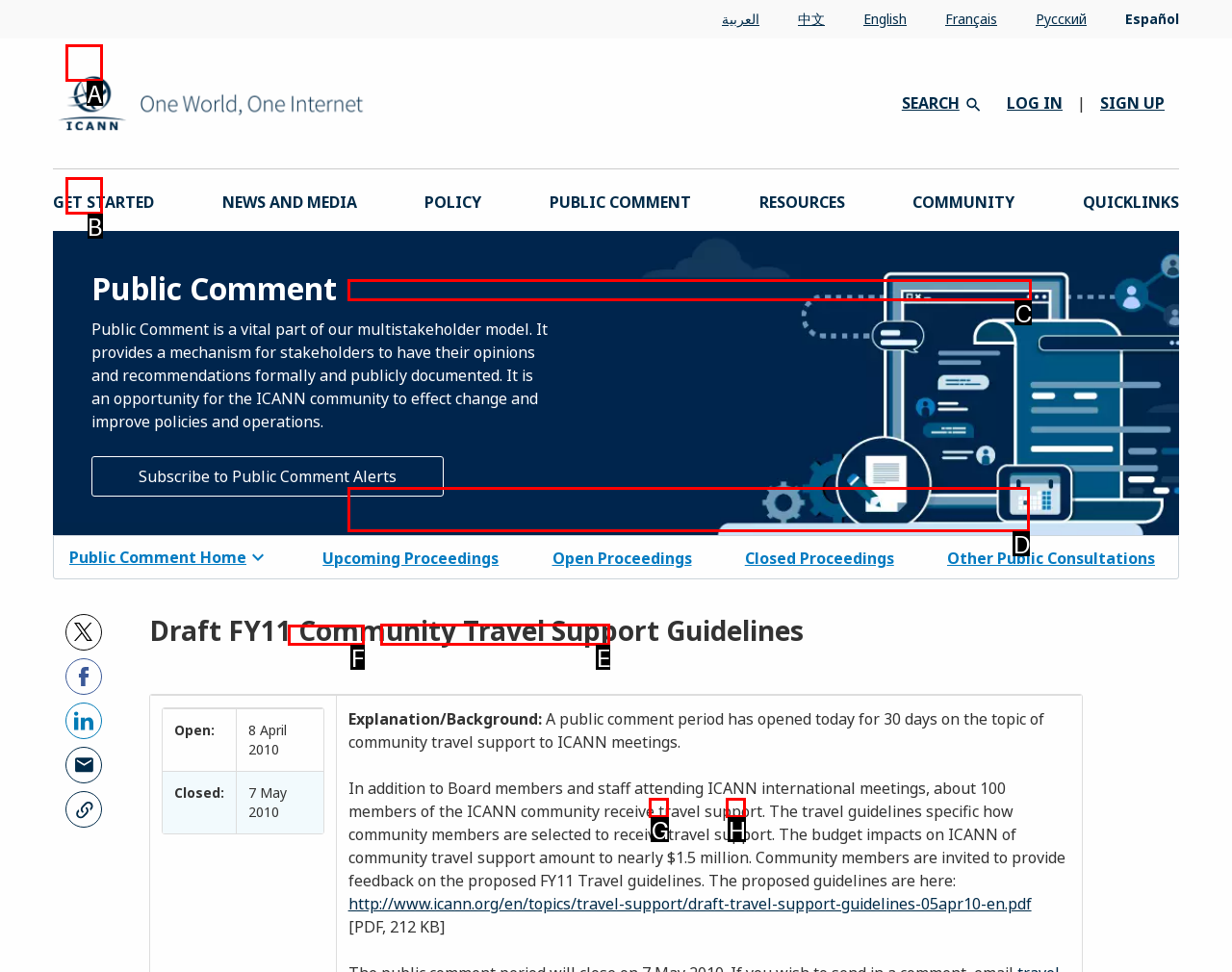Which UI element should be clicked to perform the following task: View the comments? Answer with the corresponding letter from the choices.

F